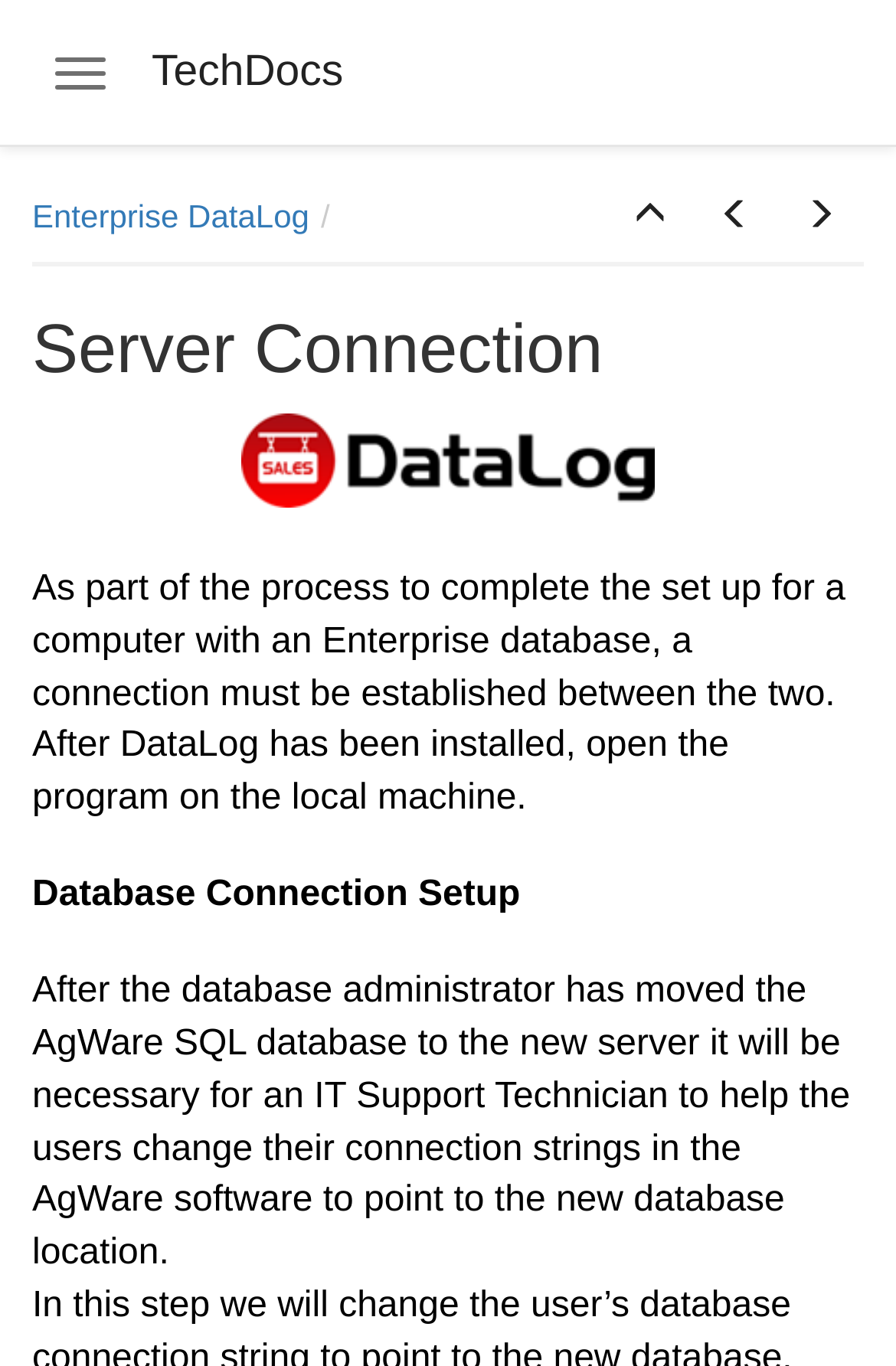Please predict the bounding box coordinates (top-left x, top-left y, bottom-right x, bottom-right y) for the UI element in the screenshot that fits the description: Skip to main content

[0.0, 0.108, 0.325, 0.109]